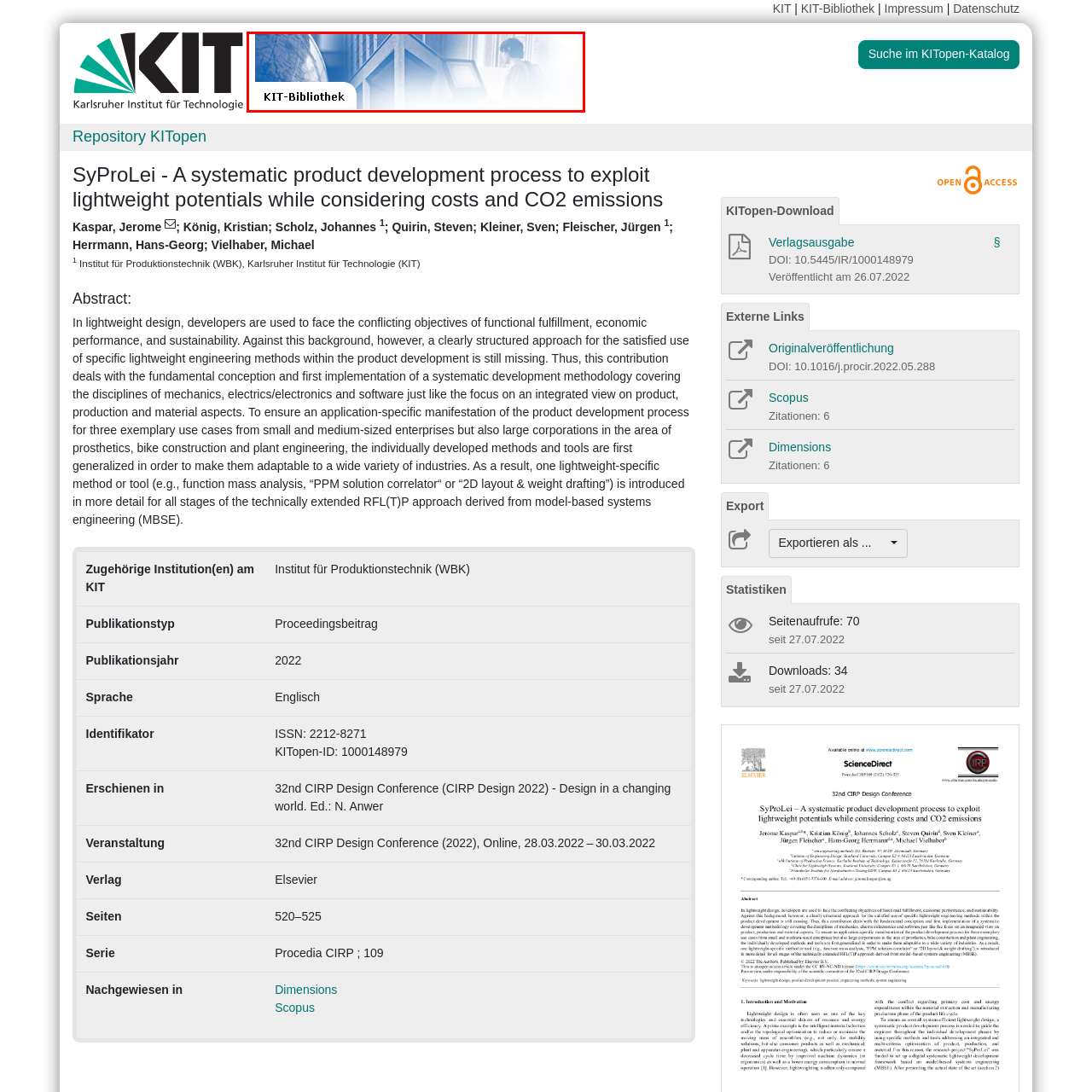Provide a comprehensive description of the image highlighted by the red bounding box.

The image features a visually engaging representation related to the "KIT-Bibliothek" (KIT Library), showcasing a blend of blue-toned graphics that suggest a modern, digital environment. In the foreground, the text "KIT-Bibliothek" is prominently displayed, indicating the focus on the library associated with the Karlsruhe Institute of Technology (KIT). The background imagery appears to depict elements of the library setting, possibly including abstract representations of books or digital resources, alongside a figure seemingly interacting with a piece of technology, which could relate to information access or library services. This composition reflects the contemporary role of libraries as hubs for knowledge, technology, and community engagement.